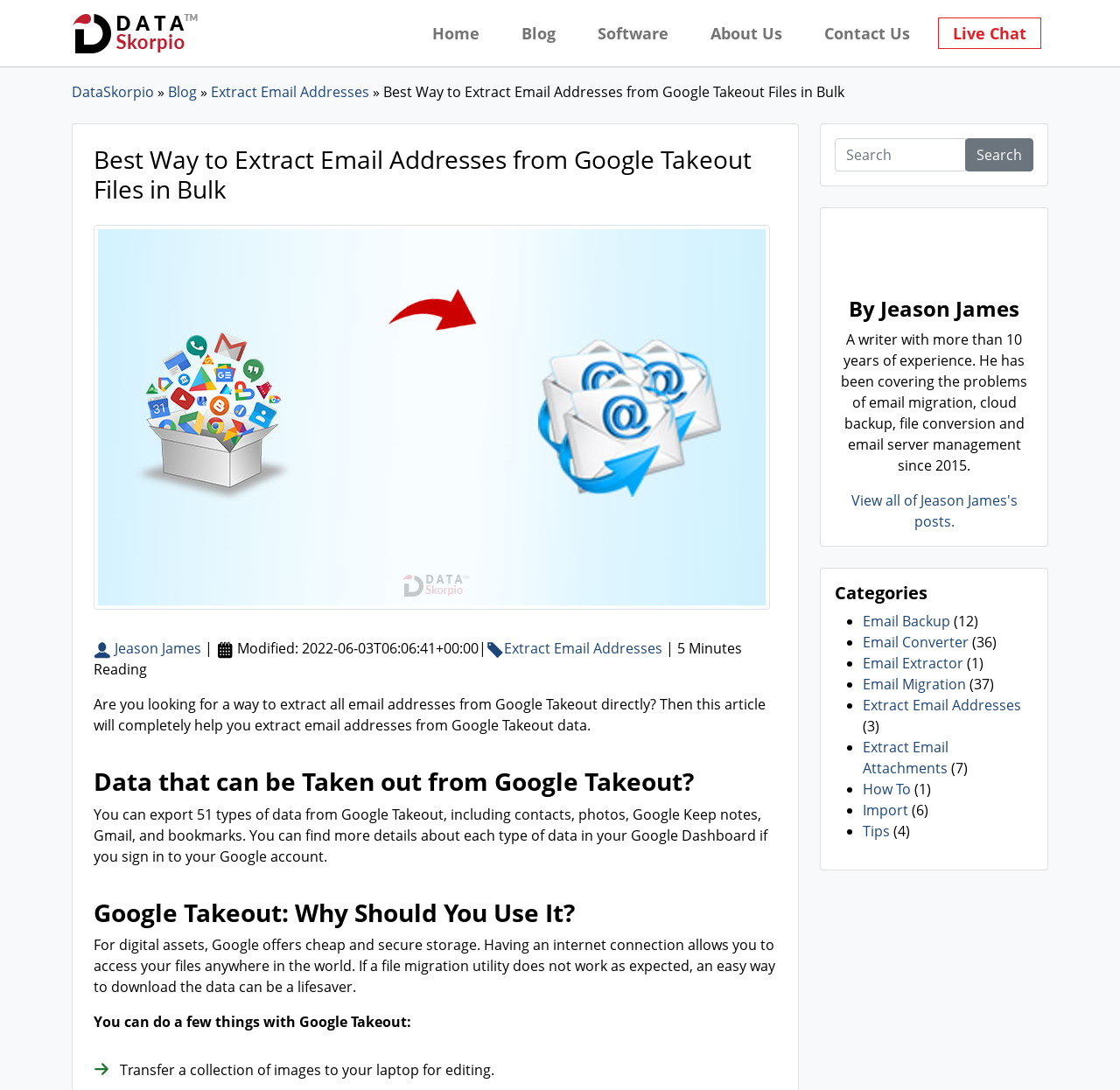Determine the bounding box coordinates for the element that should be clicked to follow this instruction: "Search for something". The coordinates should be given as four float numbers between 0 and 1, in the format [left, top, right, bottom].

[0.745, 0.127, 0.923, 0.157]